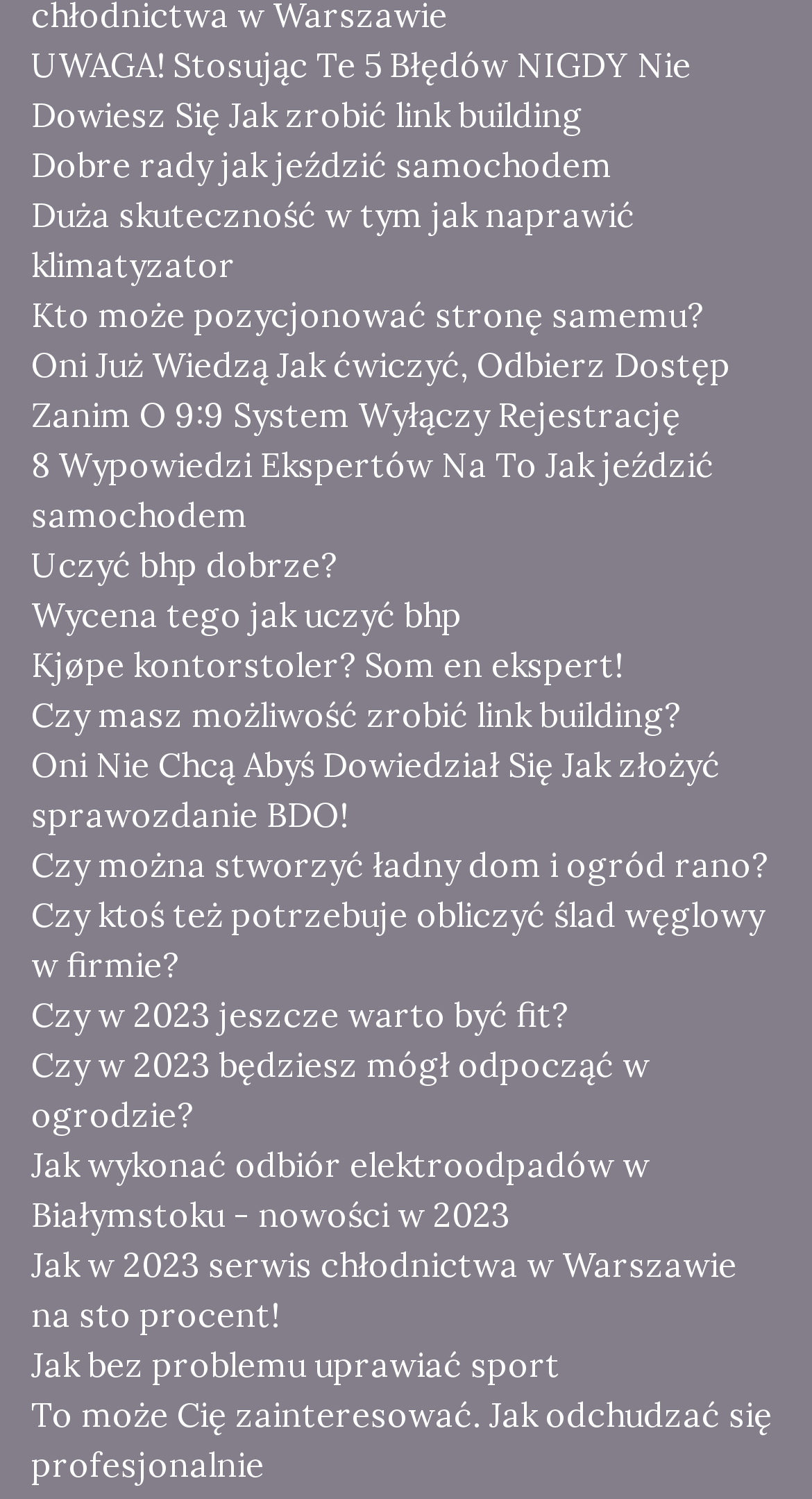How many links are on this webpage?
Give a one-word or short-phrase answer derived from the screenshot.

24